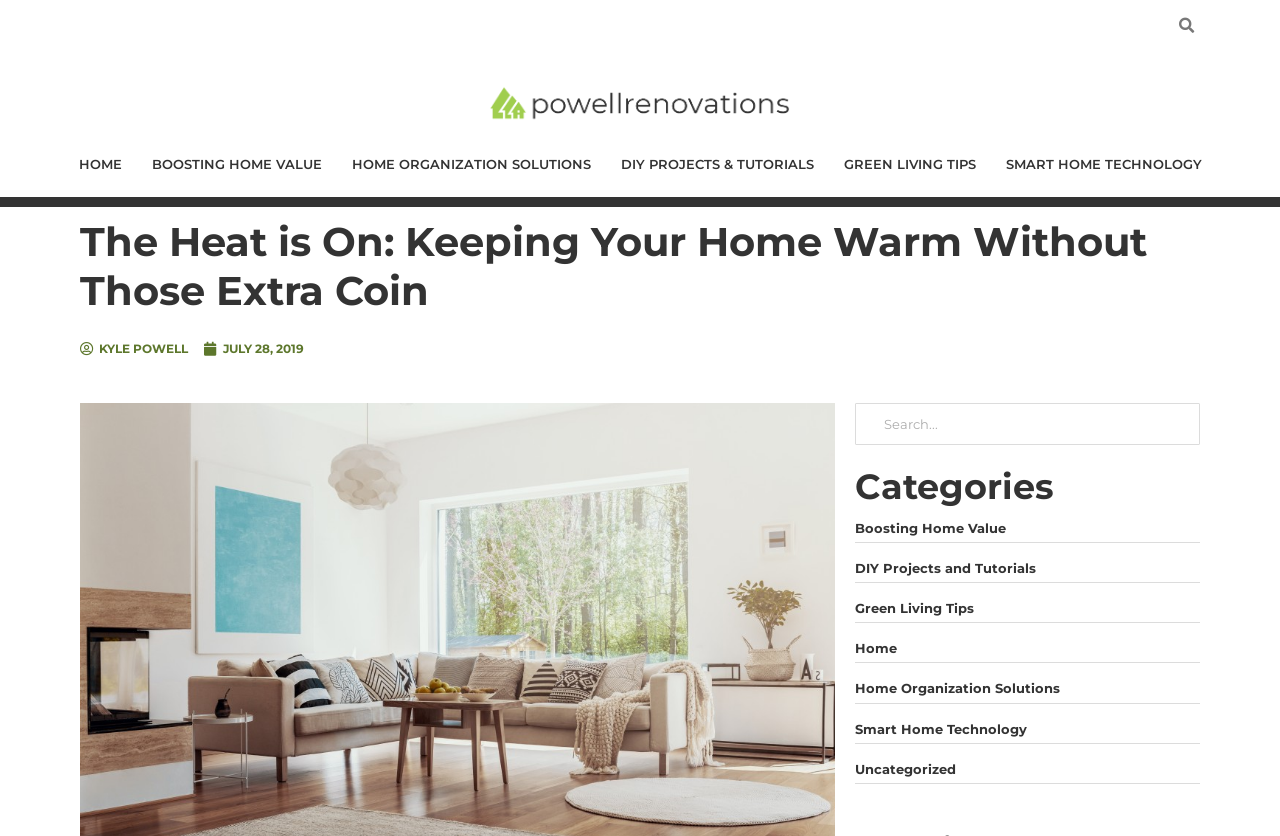When was the article published?
Respond to the question with a well-detailed and thorough answer.

I found the publication date by looking at the link element with the text description 'JULY 28, 2019', which is located near the author's name, suggesting that the article was published on that date.